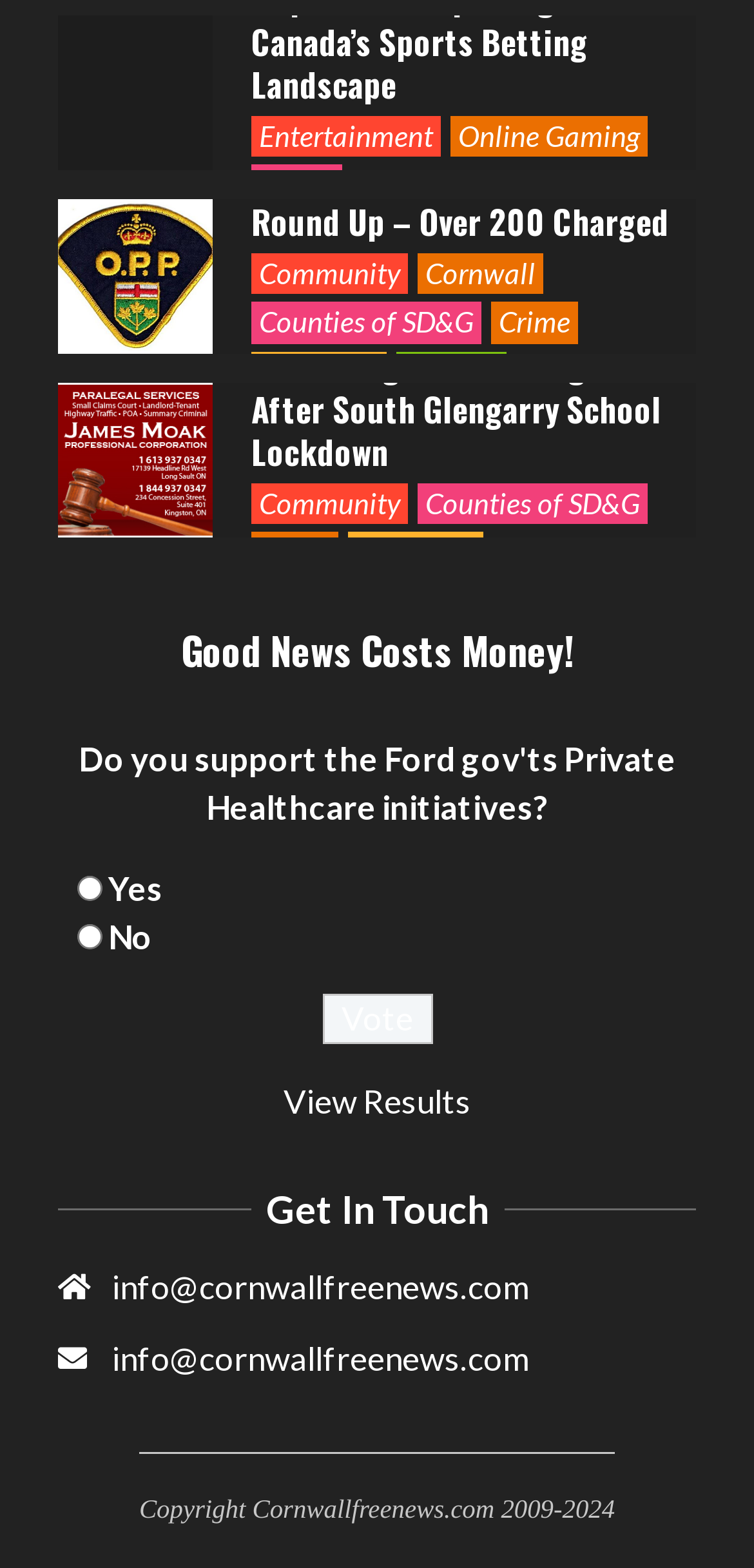How many headings are on this webpage?
Refer to the image and respond with a one-word or short-phrase answer.

7